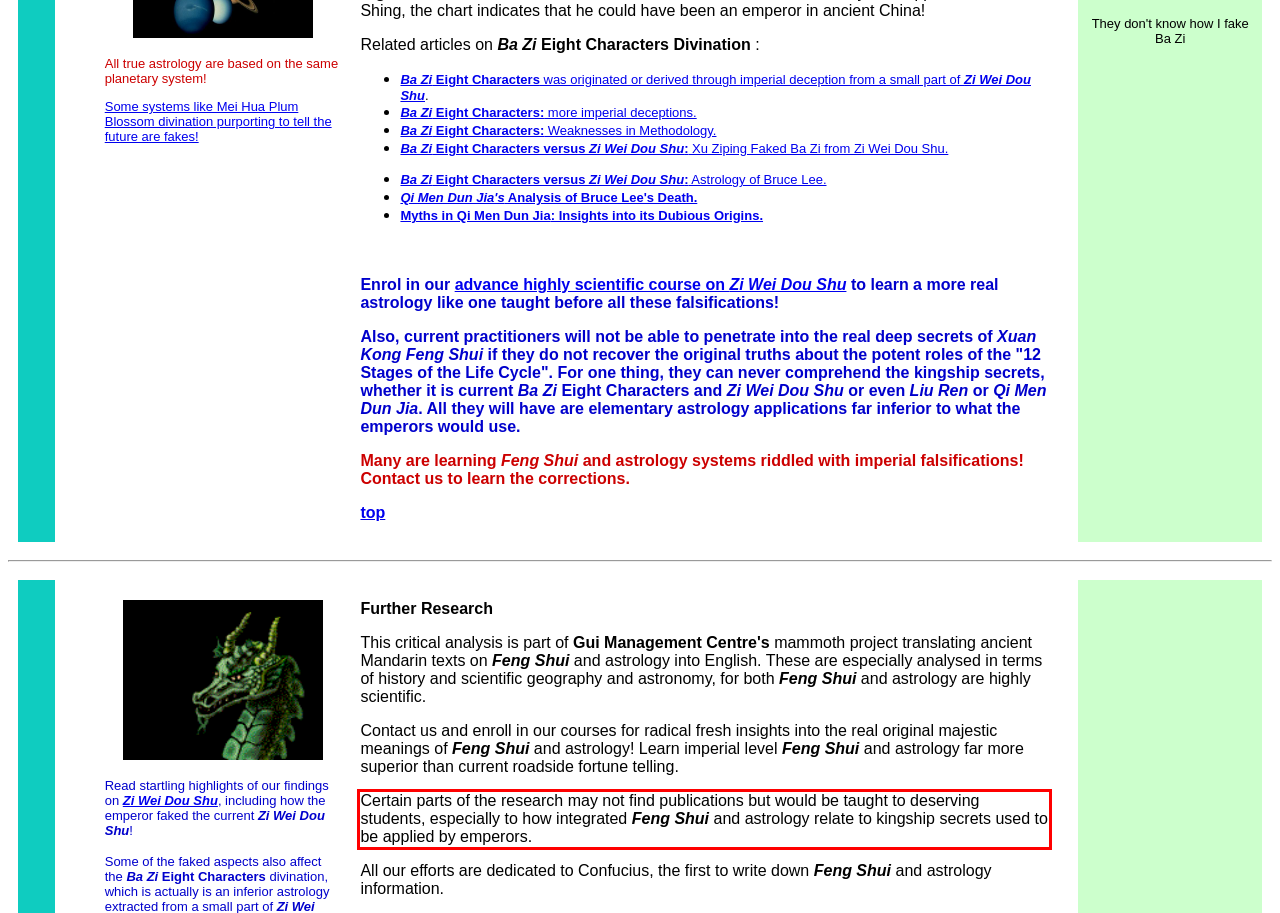You are given a screenshot of a webpage with a UI element highlighted by a red bounding box. Please perform OCR on the text content within this red bounding box.

Certain parts of the research may not find publications but would be taught to deserving students, especially to how integrated Feng Shui and astrology relate to kingship secrets used to be applied by emperors.